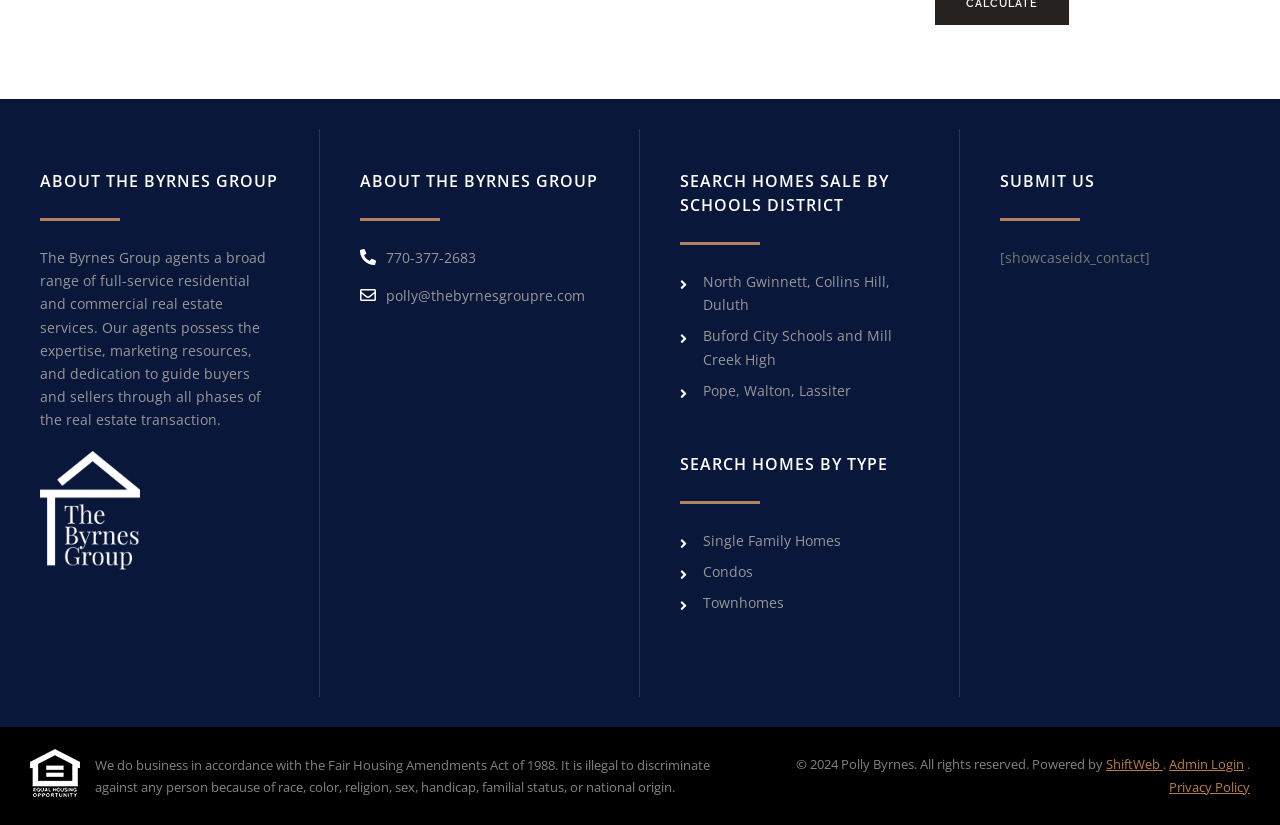Based on the element description: "Pope, Walton, Lassiter", identify the bounding box coordinates for this UI element. The coordinates must be four float numbers between 0 and 1, listed as [left, top, right, bottom].

[0.531, 0.459, 0.718, 0.487]